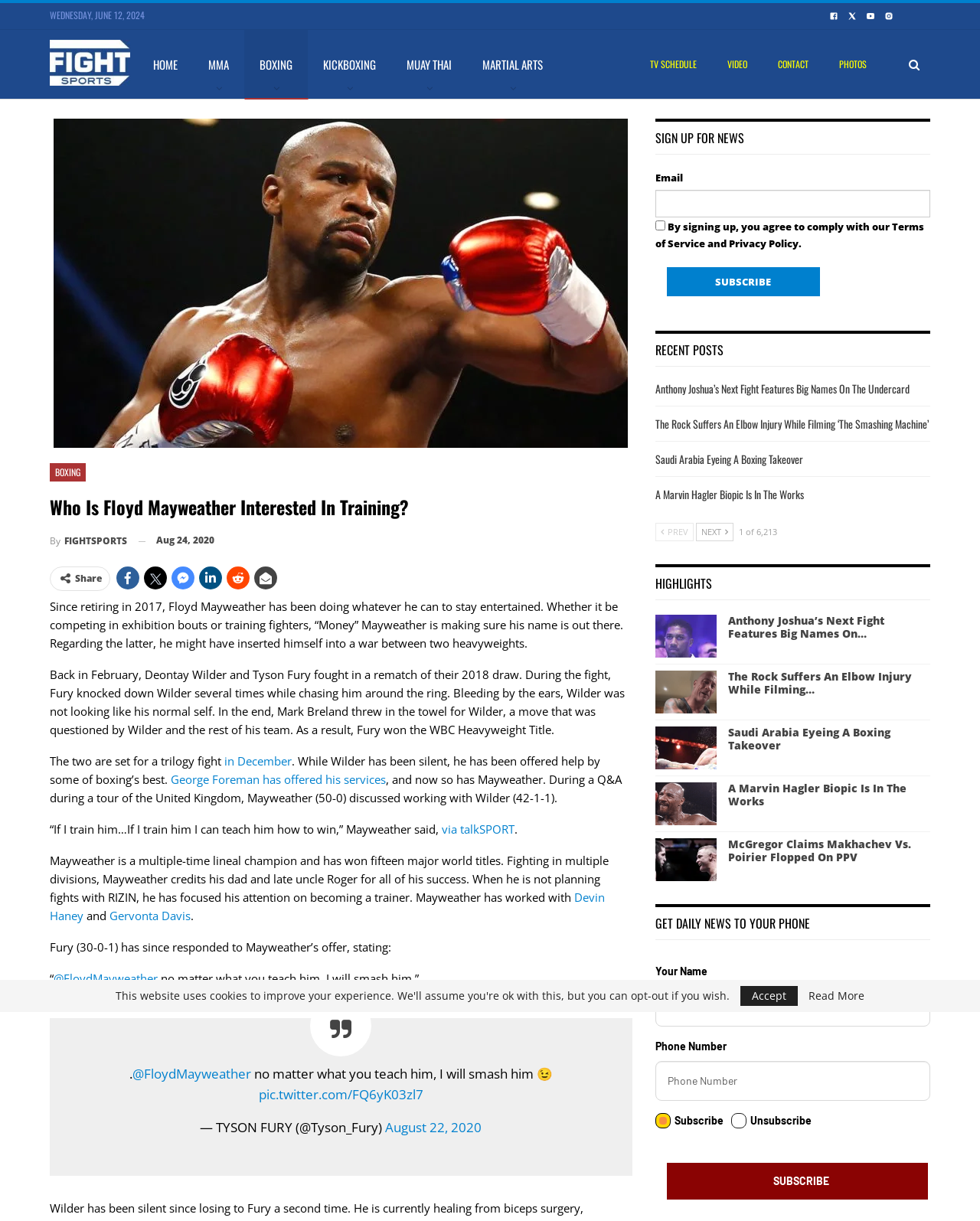Locate the bounding box coordinates of the element that should be clicked to execute the following instruction: "Read the article about Anthony Joshua’s Next Fight".

[0.668, 0.312, 0.928, 0.325]